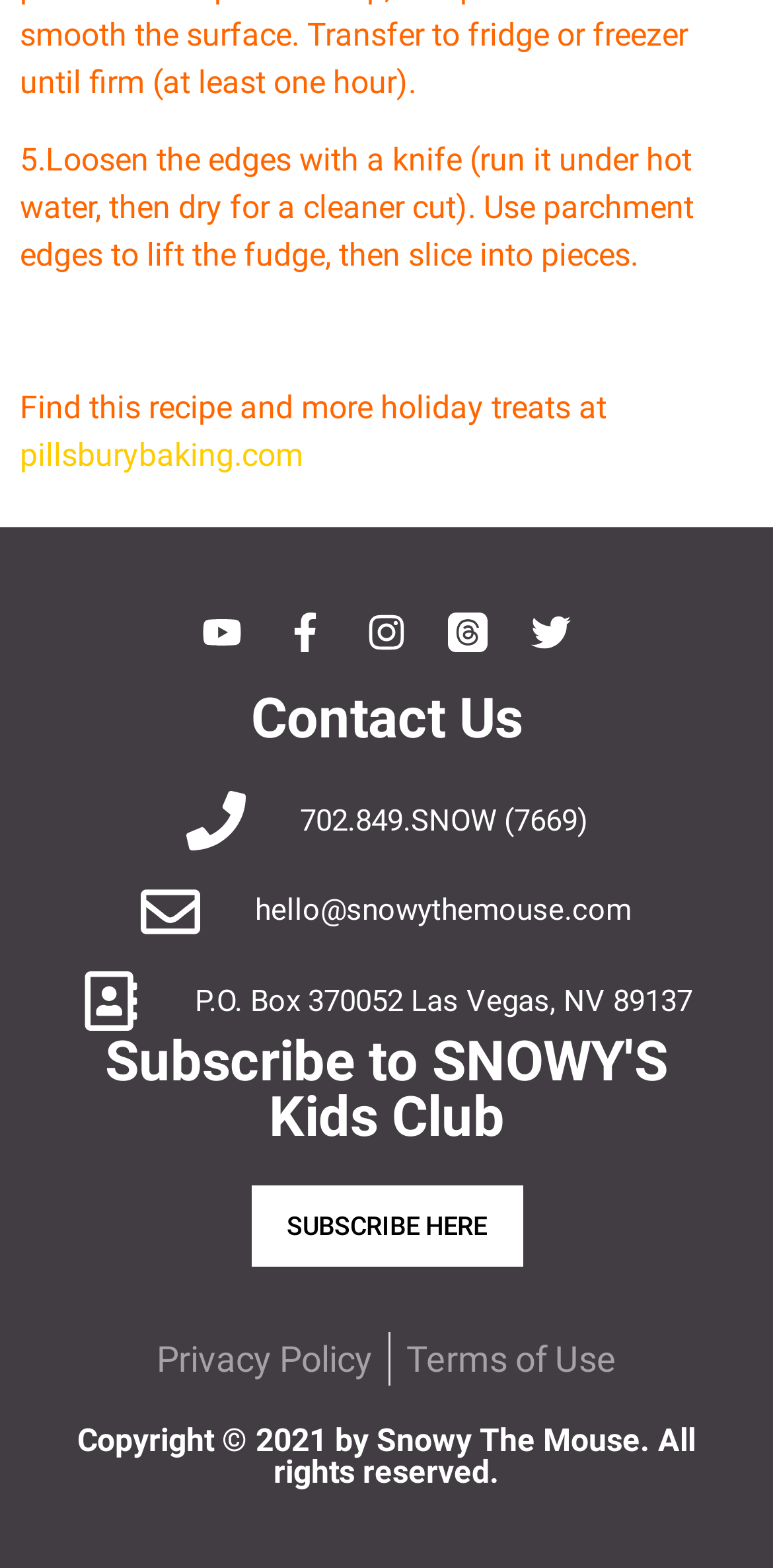What is the copyright year of the website?
Utilize the information in the image to give a detailed answer to the question.

I found the copyright information at the bottom of the webpage, which states 'Copyright © 2021 by Snowy The Mouse. All rights reserved.' Therefore, the copyright year of the website is 2021.